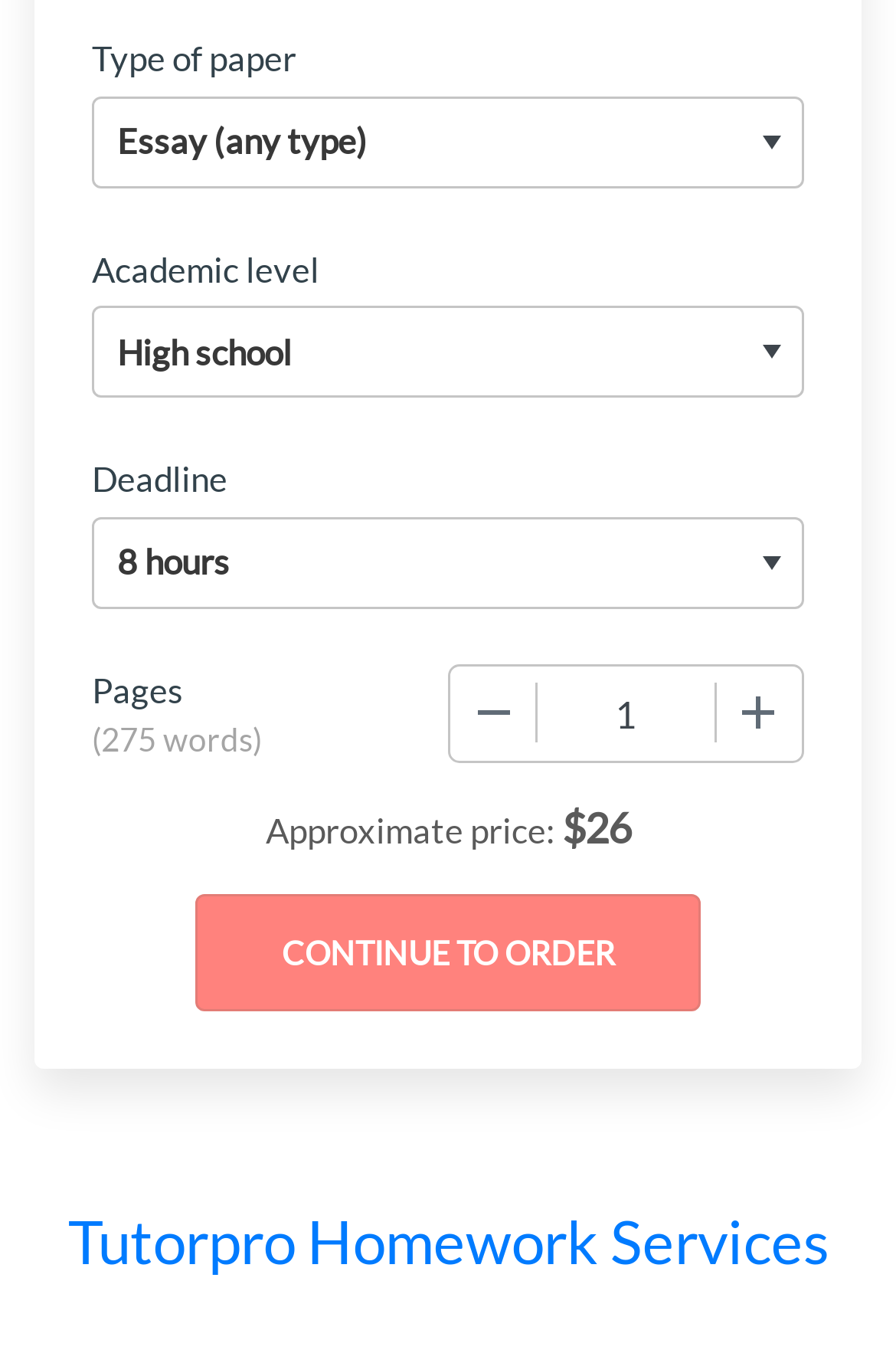Based on the image, provide a detailed and complete answer to the question: 
What is the deadline?

The webpage has a combobox with the label 'Deadline', but it does not have a default or selected value, so we cannot determine the deadline.